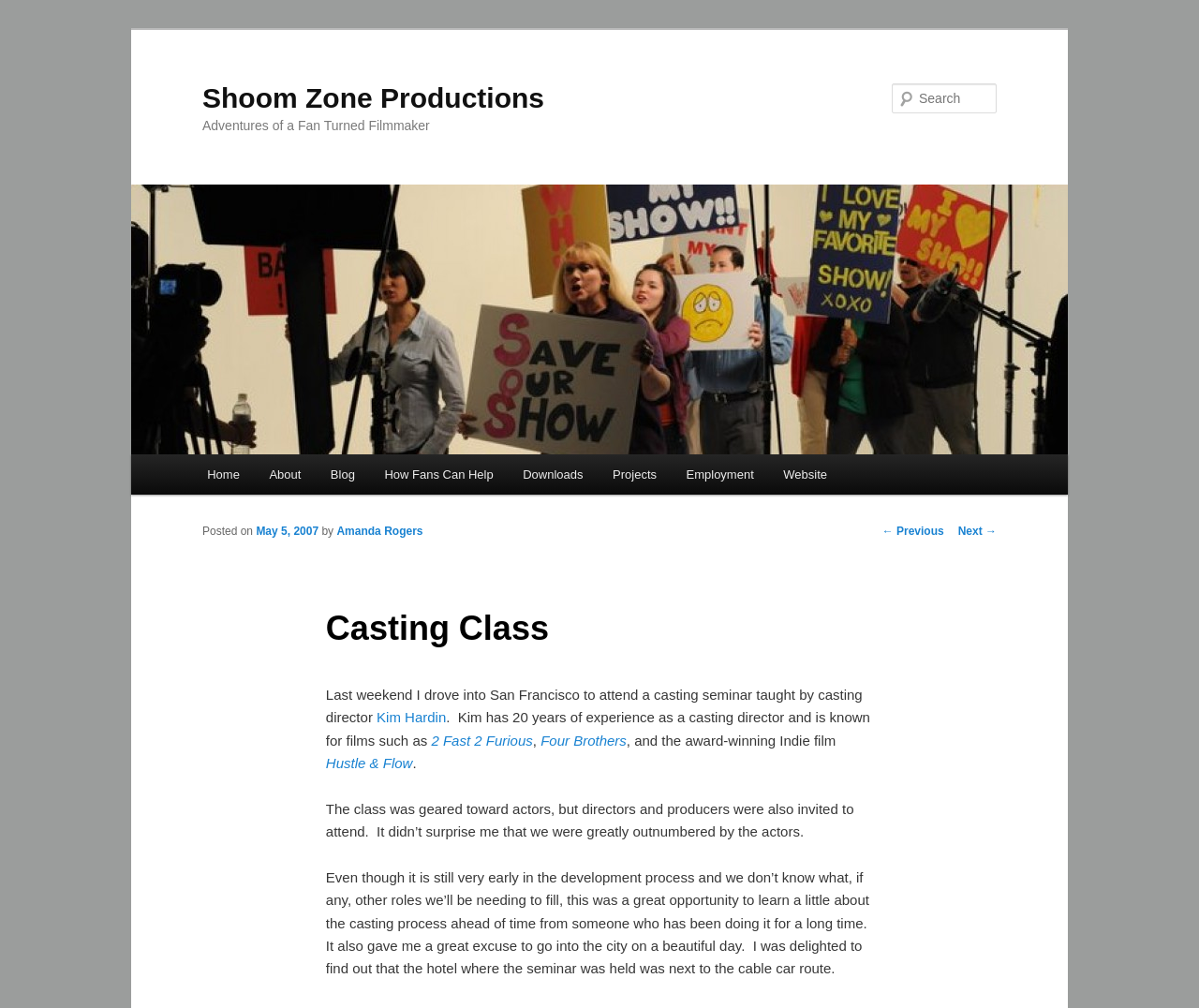What is the topic of the blog post?
Answer with a single word or phrase, using the screenshot for reference.

Casting Class